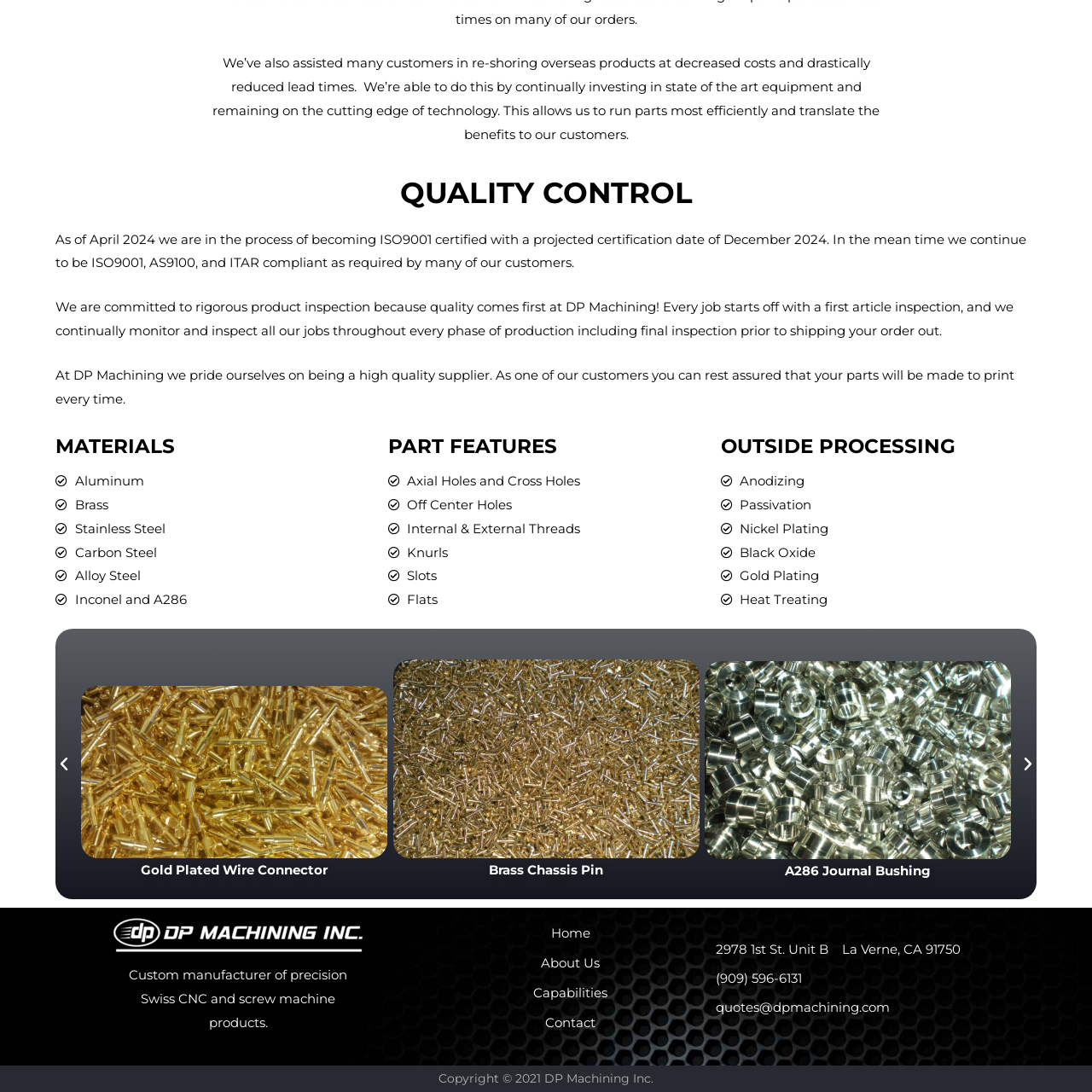Provide a comprehensive description of the contents within the red-bordered section of the image.

The image depicts a 'Gold Plated Wire Connector,' showcasing a crucial component used in various electrical applications. Gold plating enhances conductivity and reduces corrosion, making this connector ideal for high-reliability environments. Such connectors are essential in settings requiring optimal performance, such as aerospace and telecommunications. This visual representation highlights the intricate design and material considerations that DP Machining emphasizes in their manufacturing process, reflecting their commitment to quality and precision in creating high-grade components.